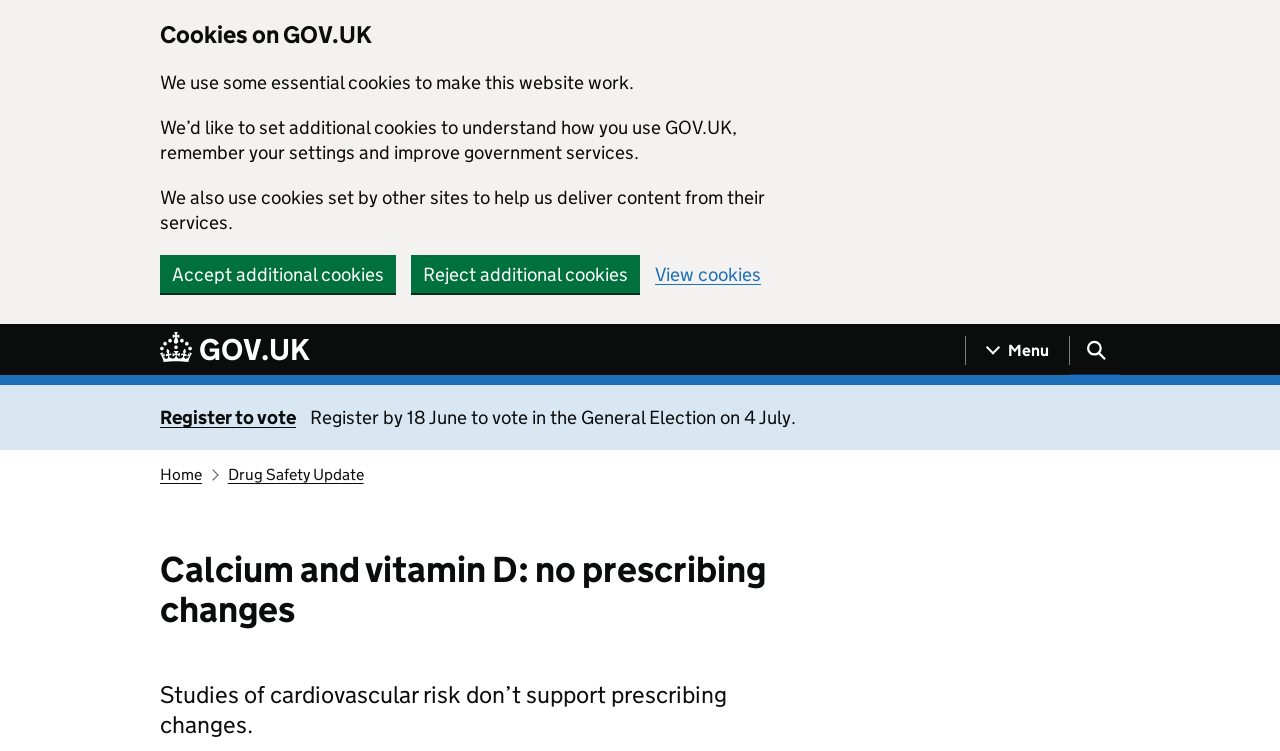Please specify the bounding box coordinates for the clickable region that will help you carry out the instruction: "Go to Drug Safety Update".

[0.178, 0.619, 0.284, 0.644]